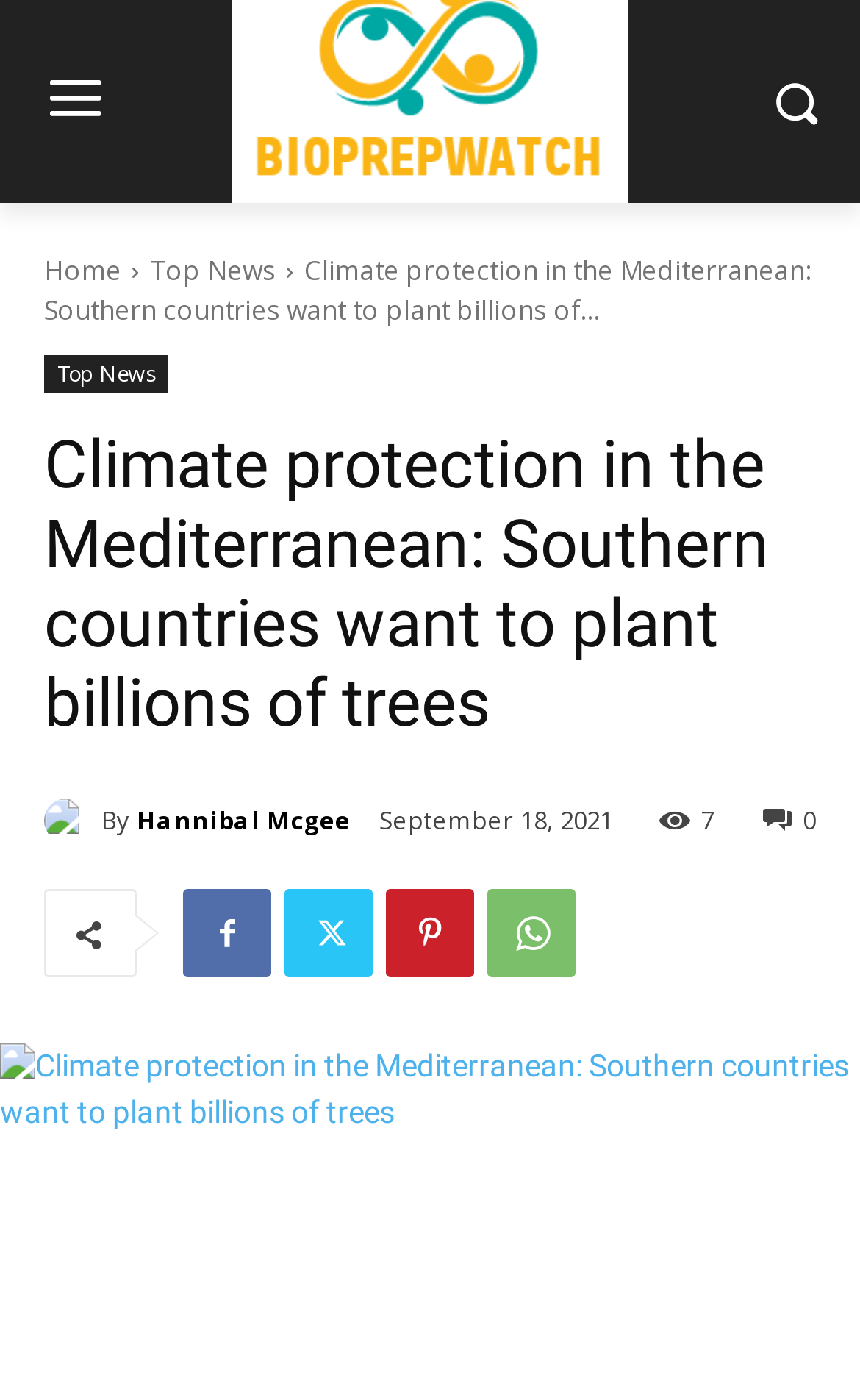Could you provide the bounding box coordinates for the portion of the screen to click to complete this instruction: "Read the article by Hannibal Mcgee"?

[0.159, 0.562, 0.408, 0.609]